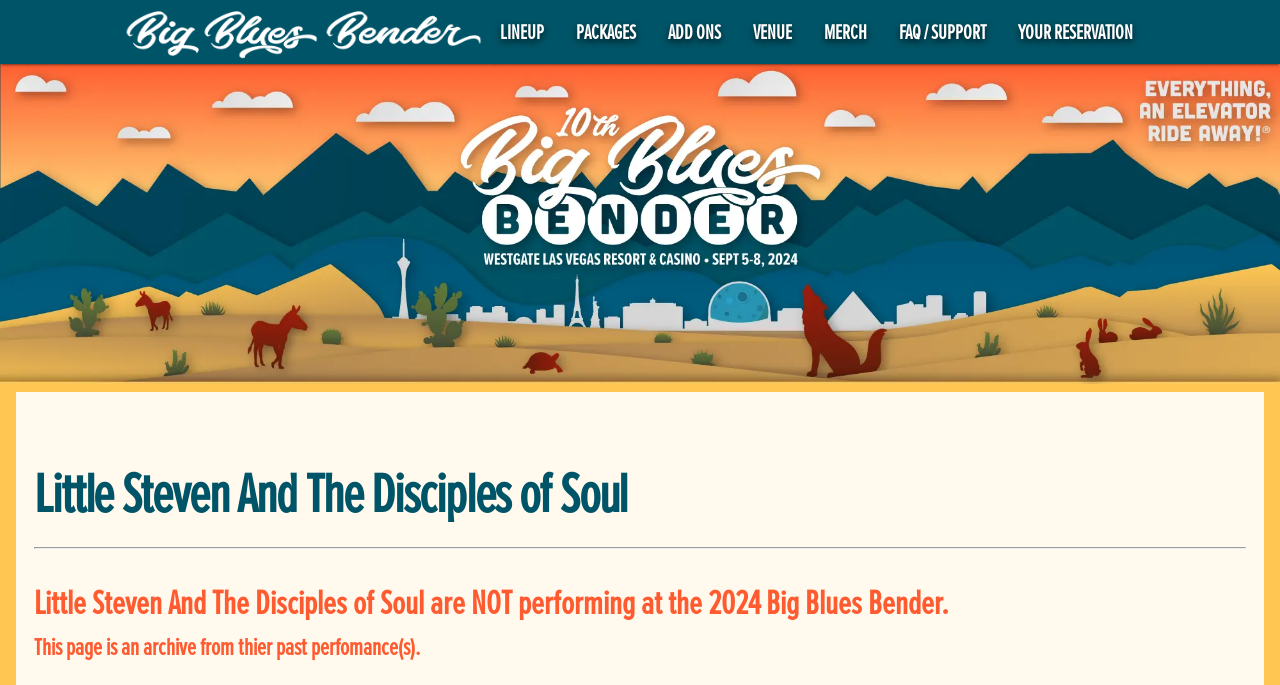Determine the bounding box coordinates of the target area to click to execute the following instruction: "Access YOUR RESERVATION."

[0.796, 0.025, 0.885, 0.069]